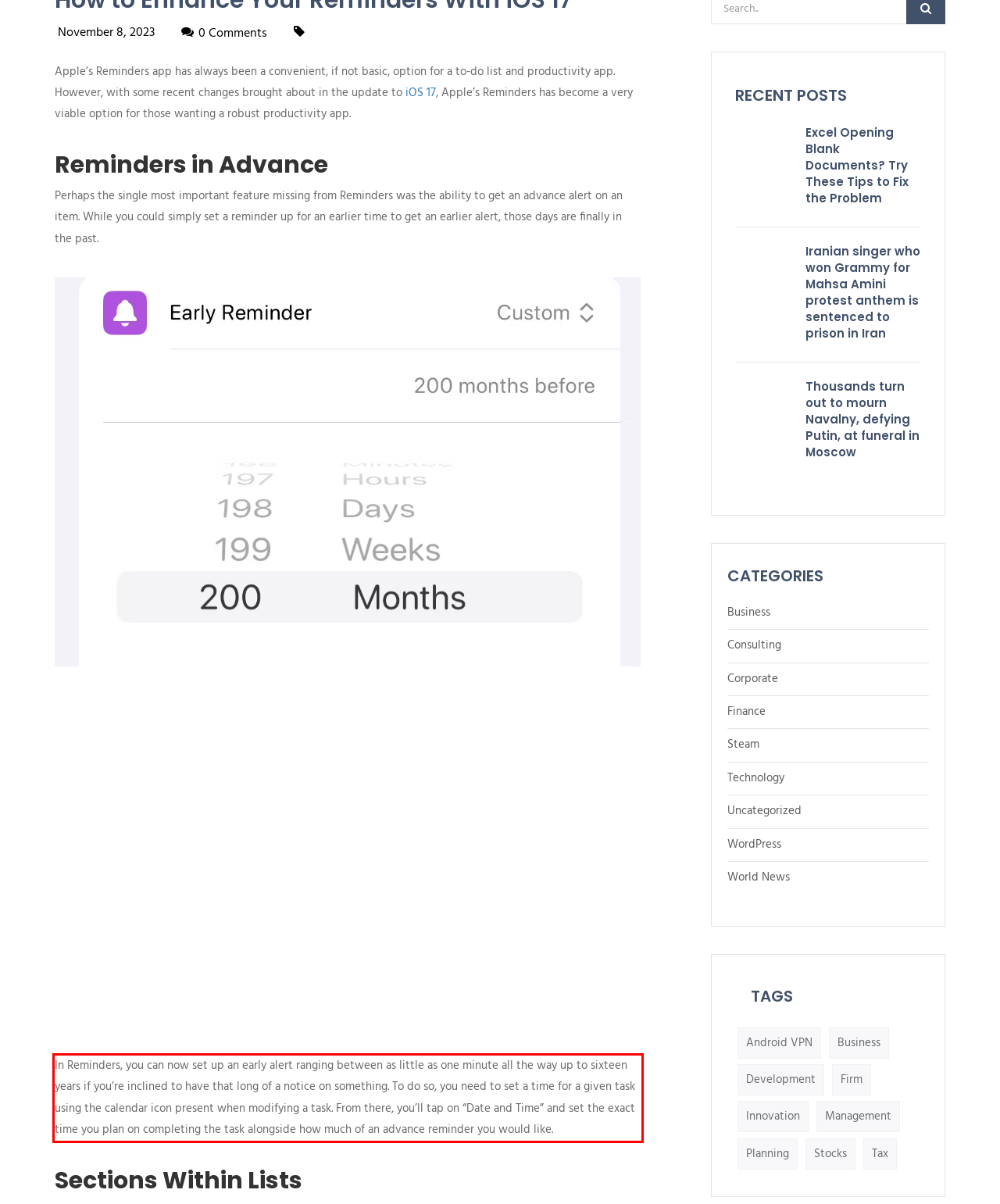The screenshot you have been given contains a UI element surrounded by a red rectangle. Use OCR to read and extract the text inside this red rectangle.

In Reminders, you can now set up an early alert ranging between as little as one minute all the way up to sixteen years if you’re inclined to have that long of a notice on something. To do so, you need to set a time for a given task using the calendar icon present when modifying a task. From there, you’ll tap on “Date and Time” and set the exact time you plan on completing the task alongside how much of an advance reminder you would like.